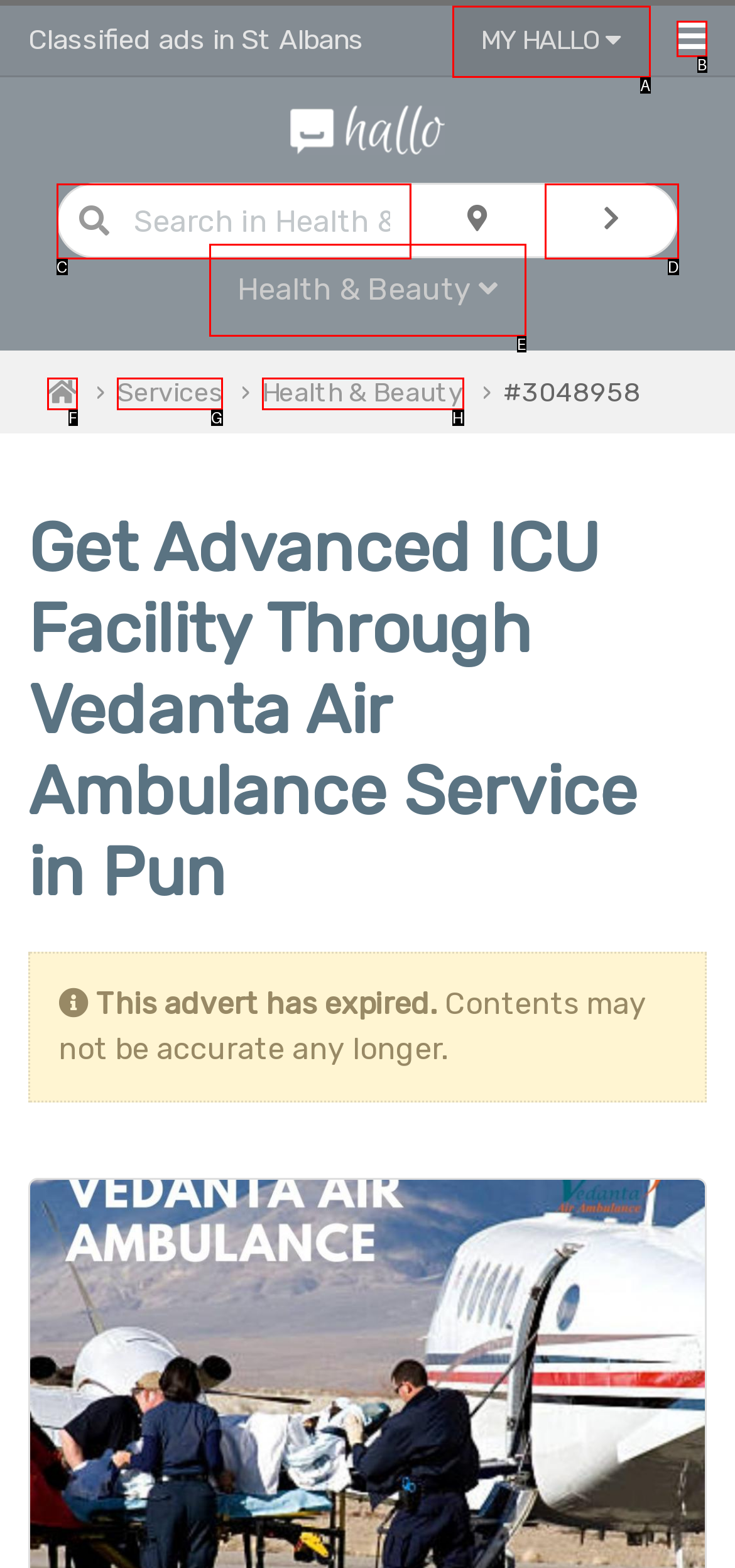Based on the given description: Search, identify the correct option and provide the corresponding letter from the given choices directly.

D